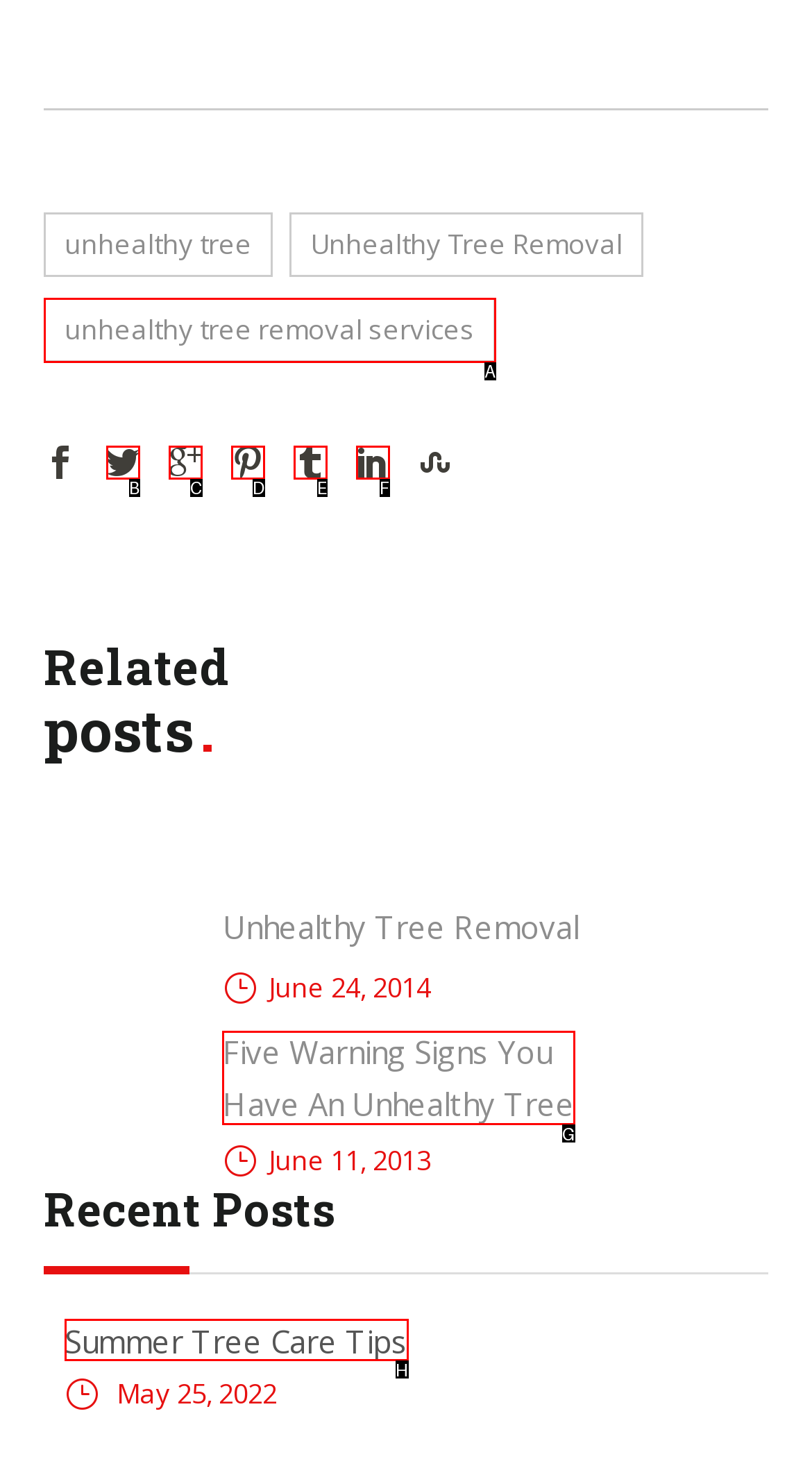Please indicate which HTML element to click in order to fulfill the following task: check Five Warning Signs You Have An Unhealthy Tree Respond with the letter of the chosen option.

G